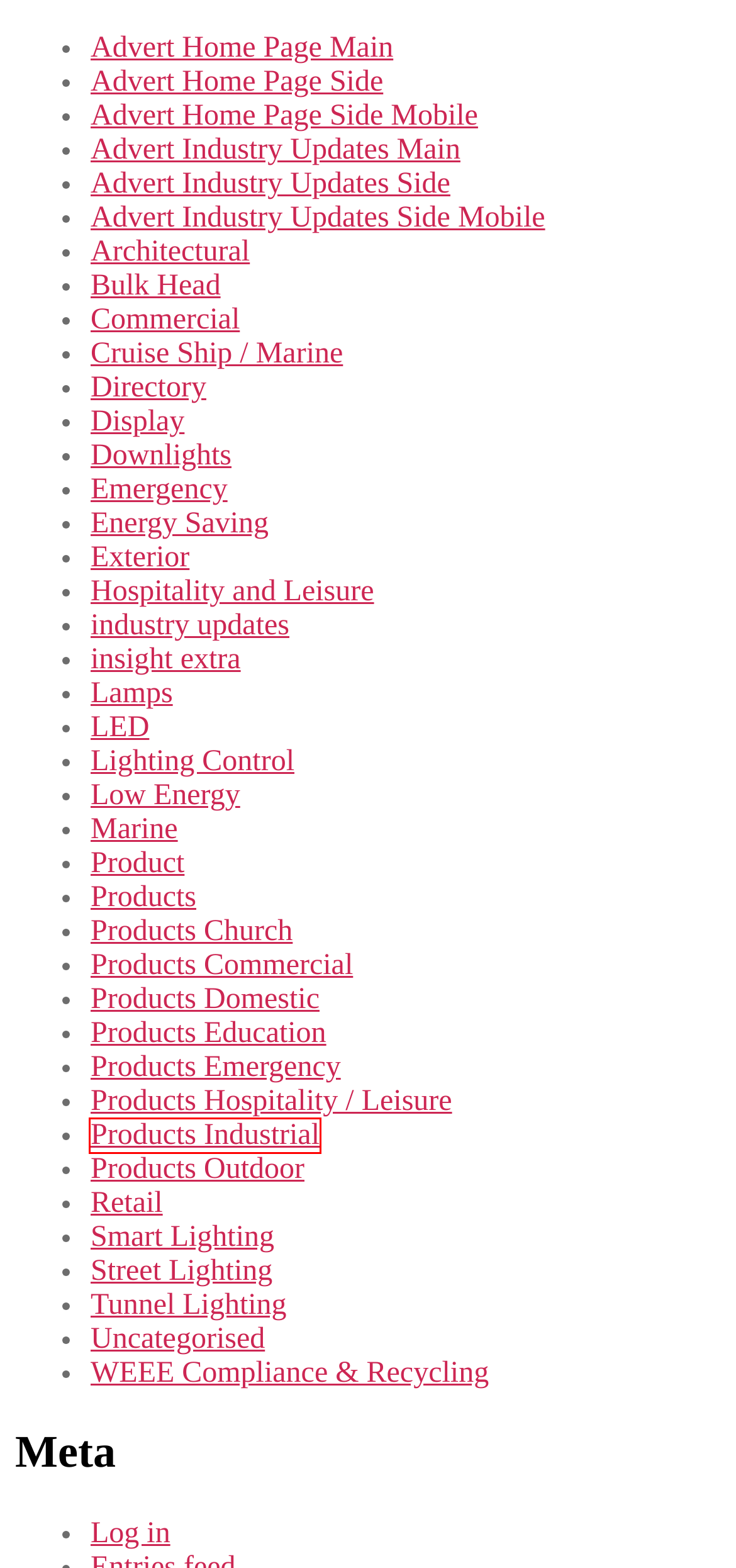Inspect the screenshot of a webpage with a red rectangle bounding box. Identify the webpage description that best corresponds to the new webpage after clicking the element inside the bounding box. Here are the candidates:
A. Products Industrial – Lighting Insight
B. Street Lighting – Lighting Insight
C. Cruise Ship / Marine – Lighting Insight
D. Products – Lighting Insight
E. Architectural – Lighting Insight
F. Advert Home Page Side Mobile – Lighting Insight
G. industry updates – Lighting Insight
H. Uncategorised – Lighting Insight

A